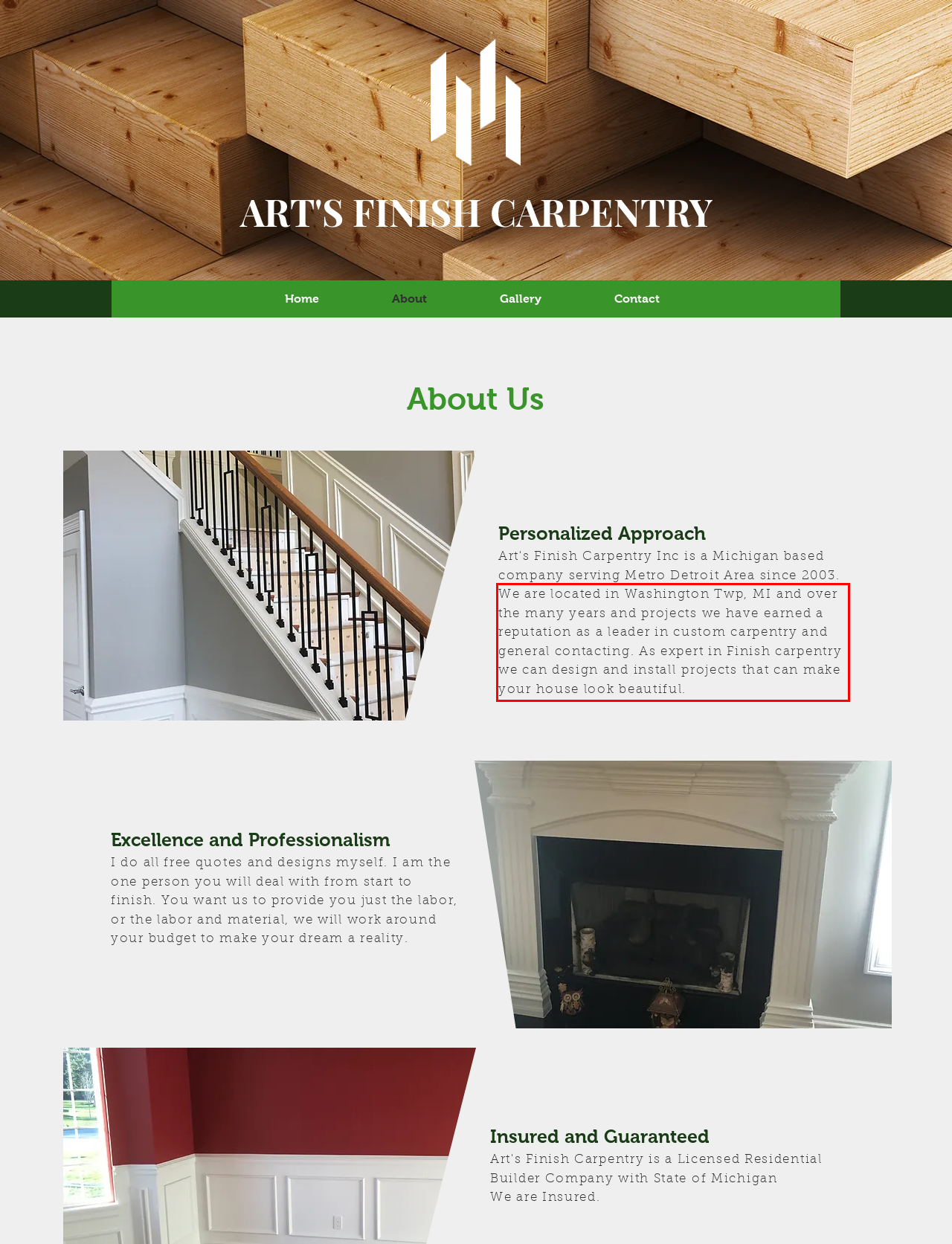You are given a screenshot with a red rectangle. Identify and extract the text within this red bounding box using OCR.

We are located in Washington Twp, MI and over the many years and projects we have earned a reputation as a leader in custom carpentry and general contacting. As expert in Finish carpentry we can design and install projects that can make your house look beautiful.